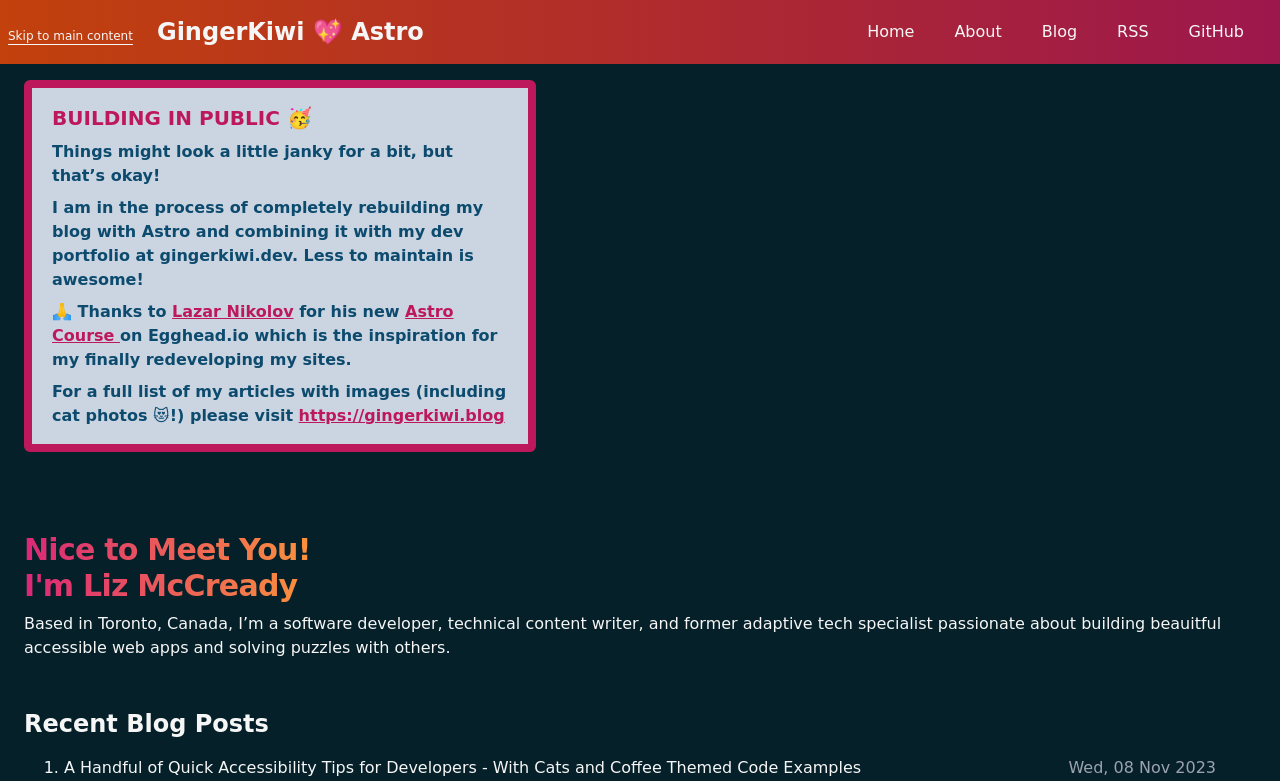What is the name of the author?
Based on the screenshot, give a detailed explanation to answer the question.

The answer can be found in the section 'Nice to Meet You! I'm Liz McCready' which is a heading element. The text following the heading is a description of the author, indicating that Liz McCready is the author.